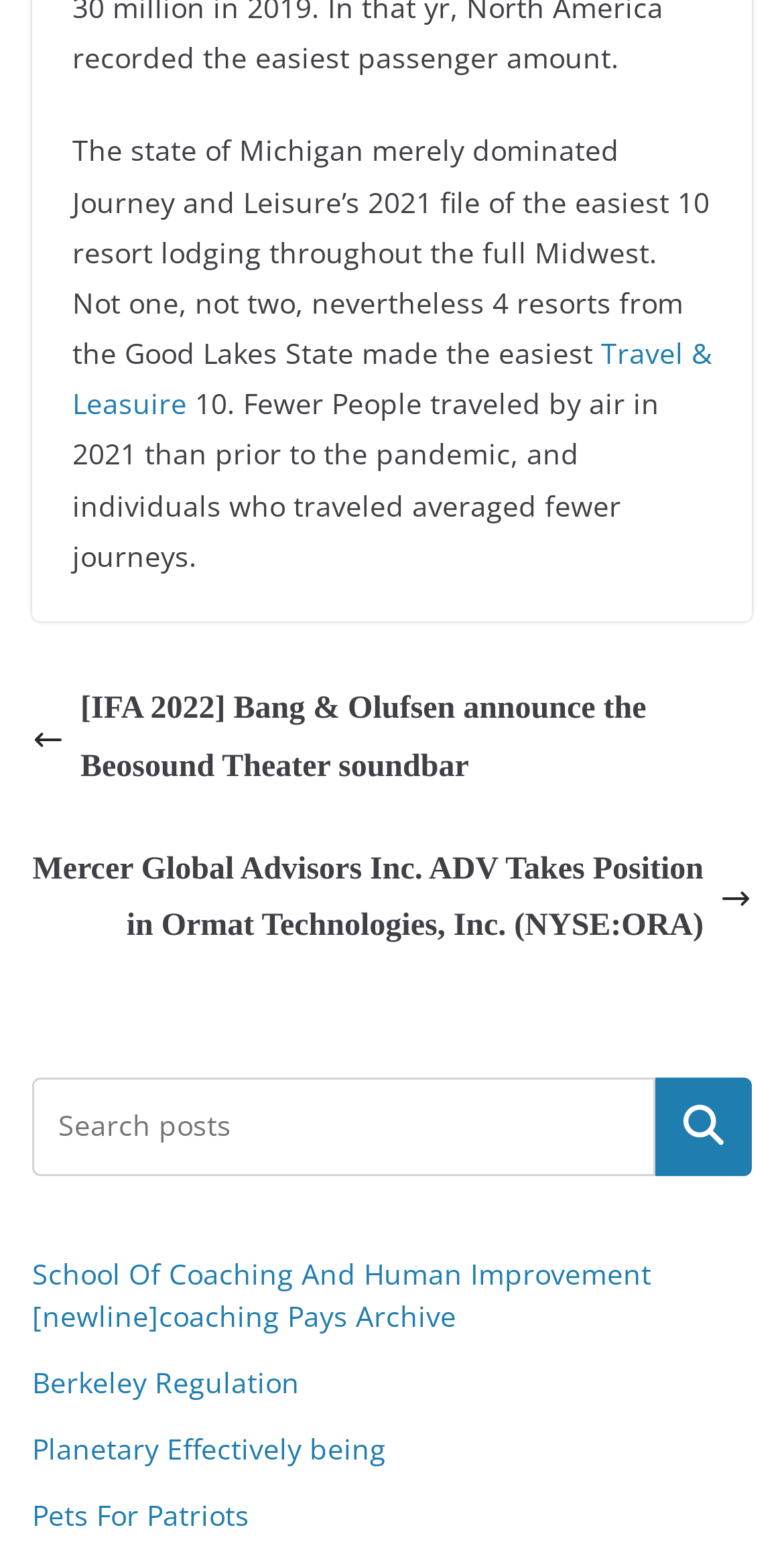Find the bounding box coordinates of the element to click in order to complete this instruction: "Explore Planetary Effectively being". The bounding box coordinates must be four float numbers between 0 and 1, denoted as [left, top, right, bottom].

[0.041, 0.925, 0.492, 0.95]